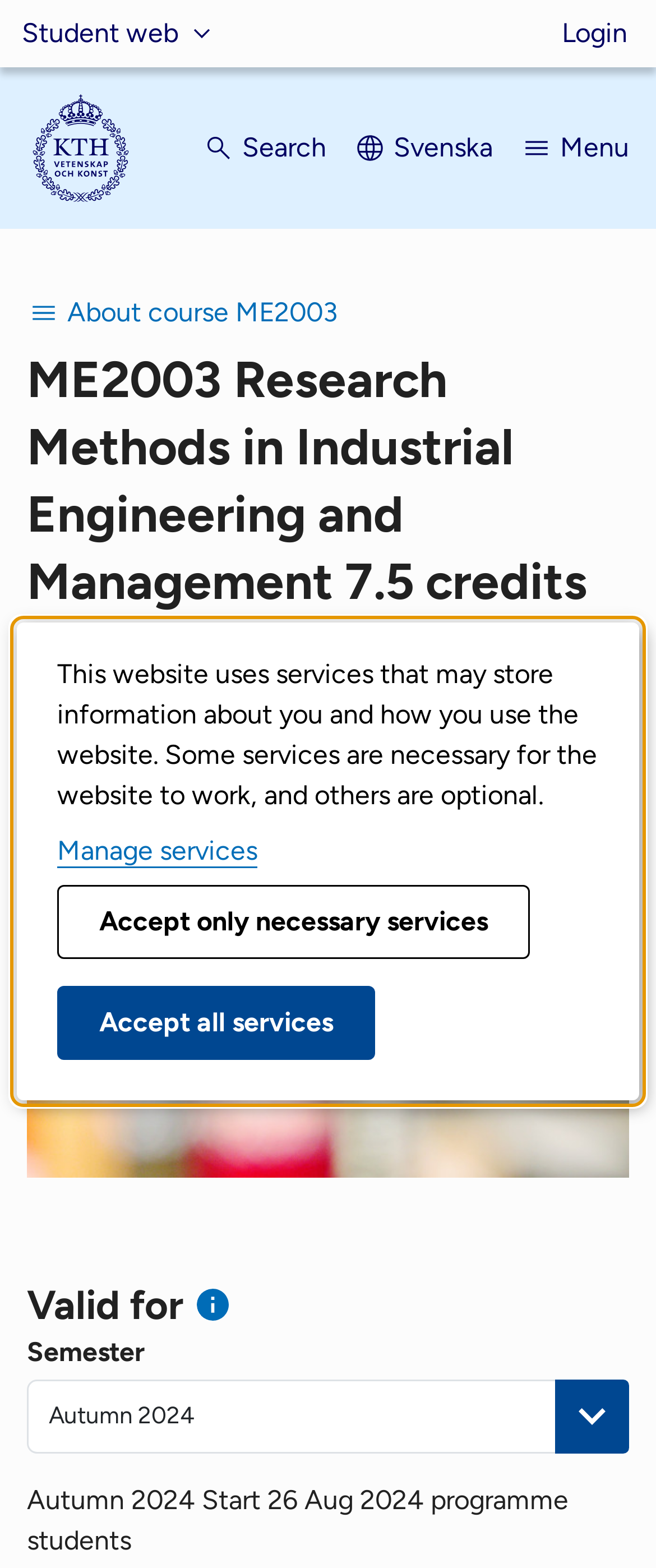Find the bounding box coordinates of the clickable region needed to perform the following instruction: "Login". The coordinates should be provided as four float numbers between 0 and 1, i.e., [left, top, right, bottom].

[0.856, 0.0, 0.956, 0.043]